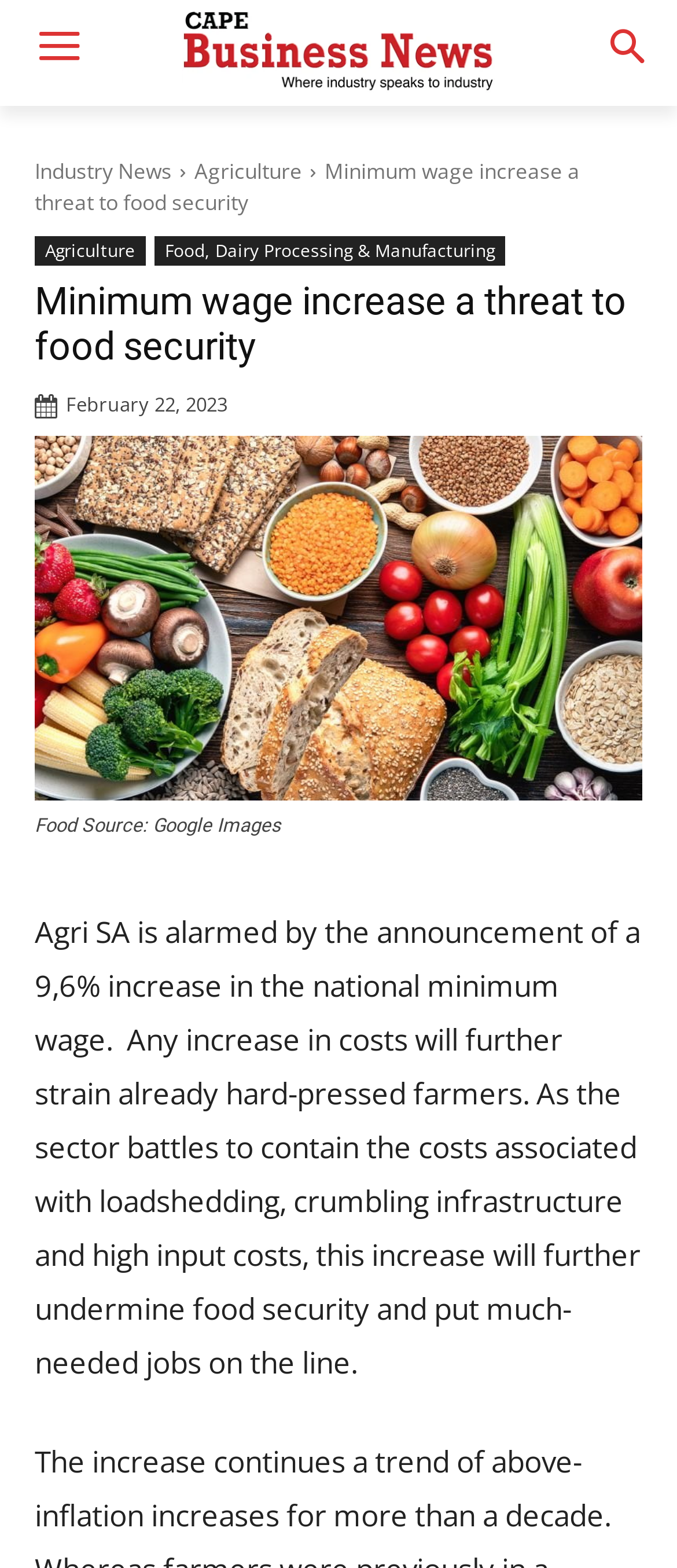Given the element description Food, Dairy Processing & Manufacturing, predict the bounding box coordinates for the UI element in the webpage screenshot. The format should be (top-left x, top-left y, bottom-right x, bottom-right y), and the values should be between 0 and 1.

[0.228, 0.15, 0.746, 0.169]